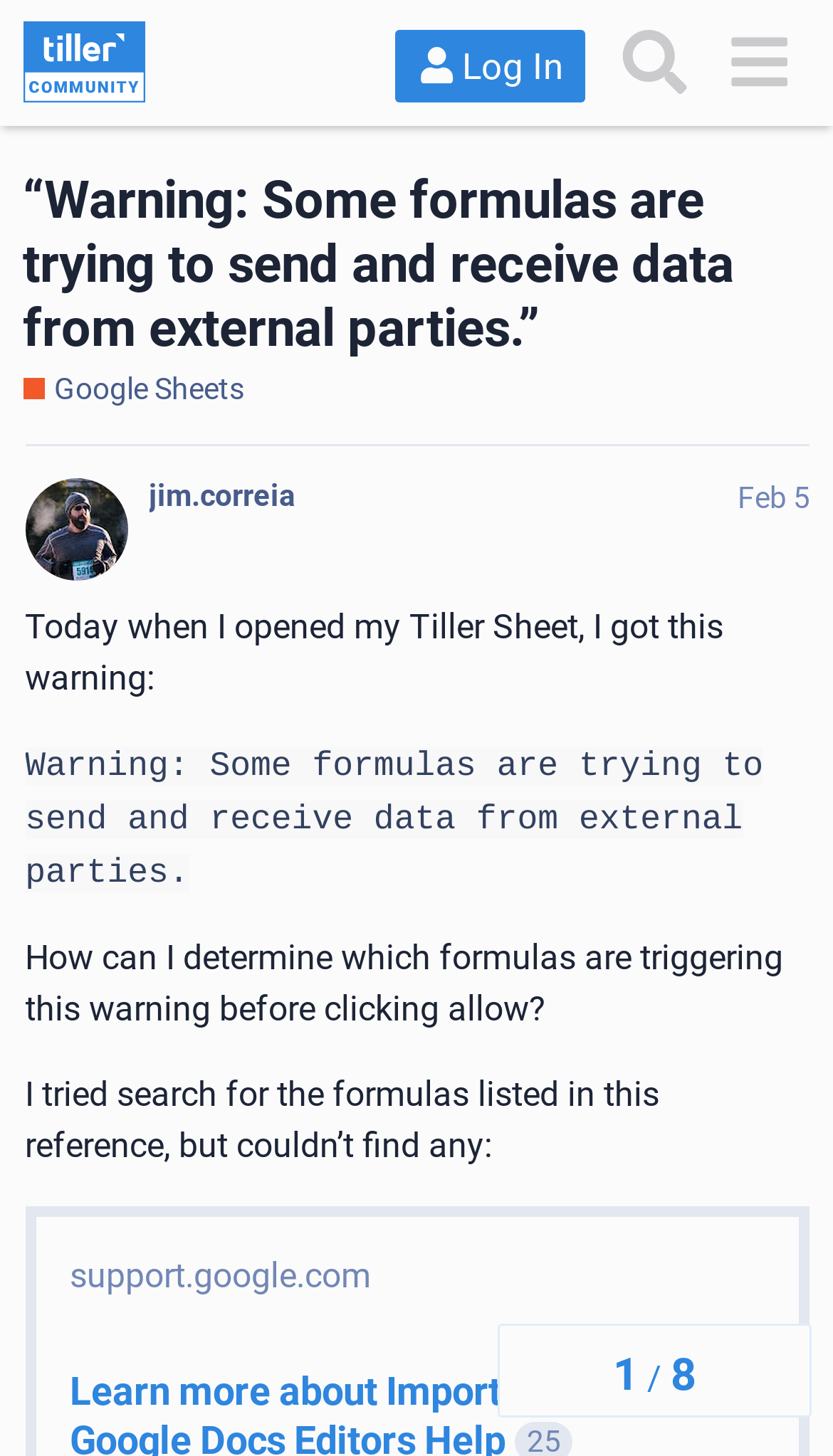Extract the bounding box for the UI element that matches this description: "​".

[0.848, 0.007, 0.973, 0.078]